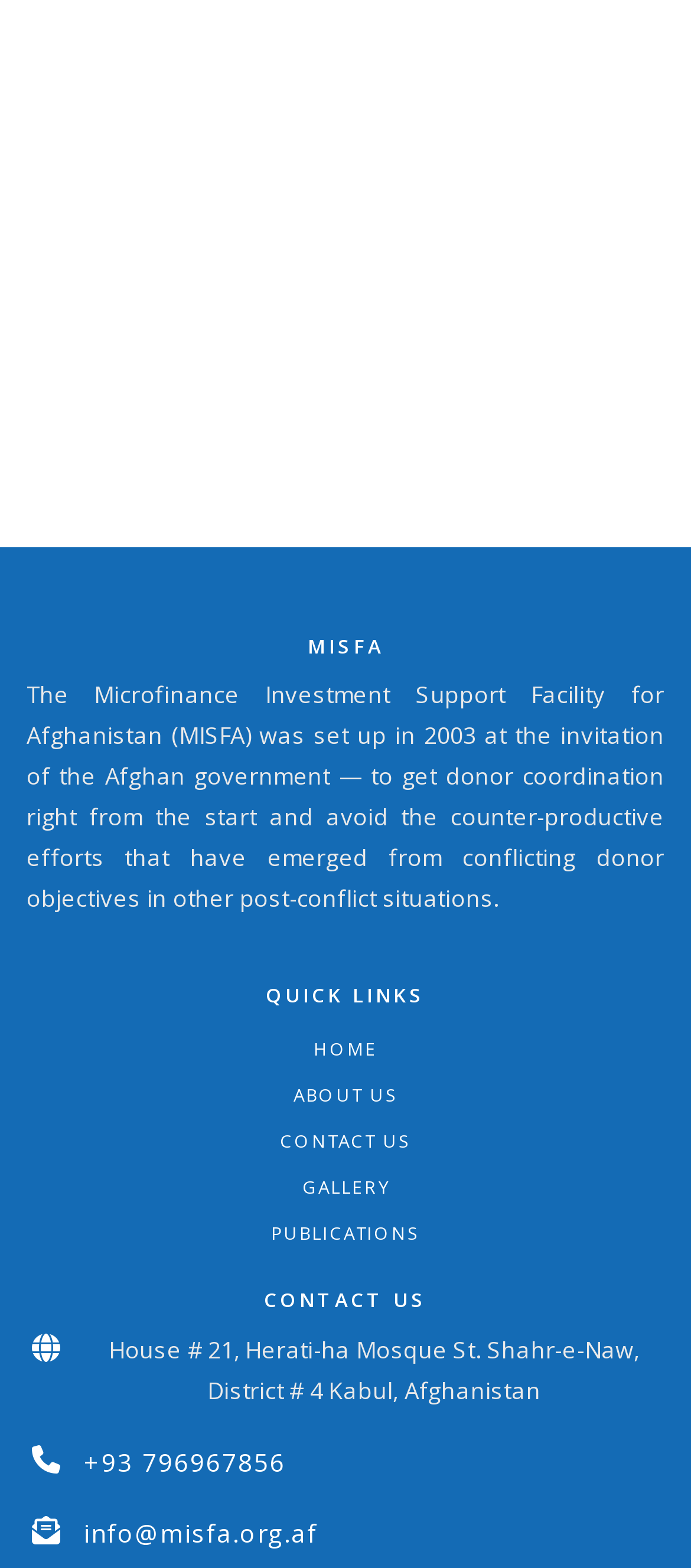Provide a brief response to the question below using a single word or phrase: 
What is the name of the organization?

MISFA